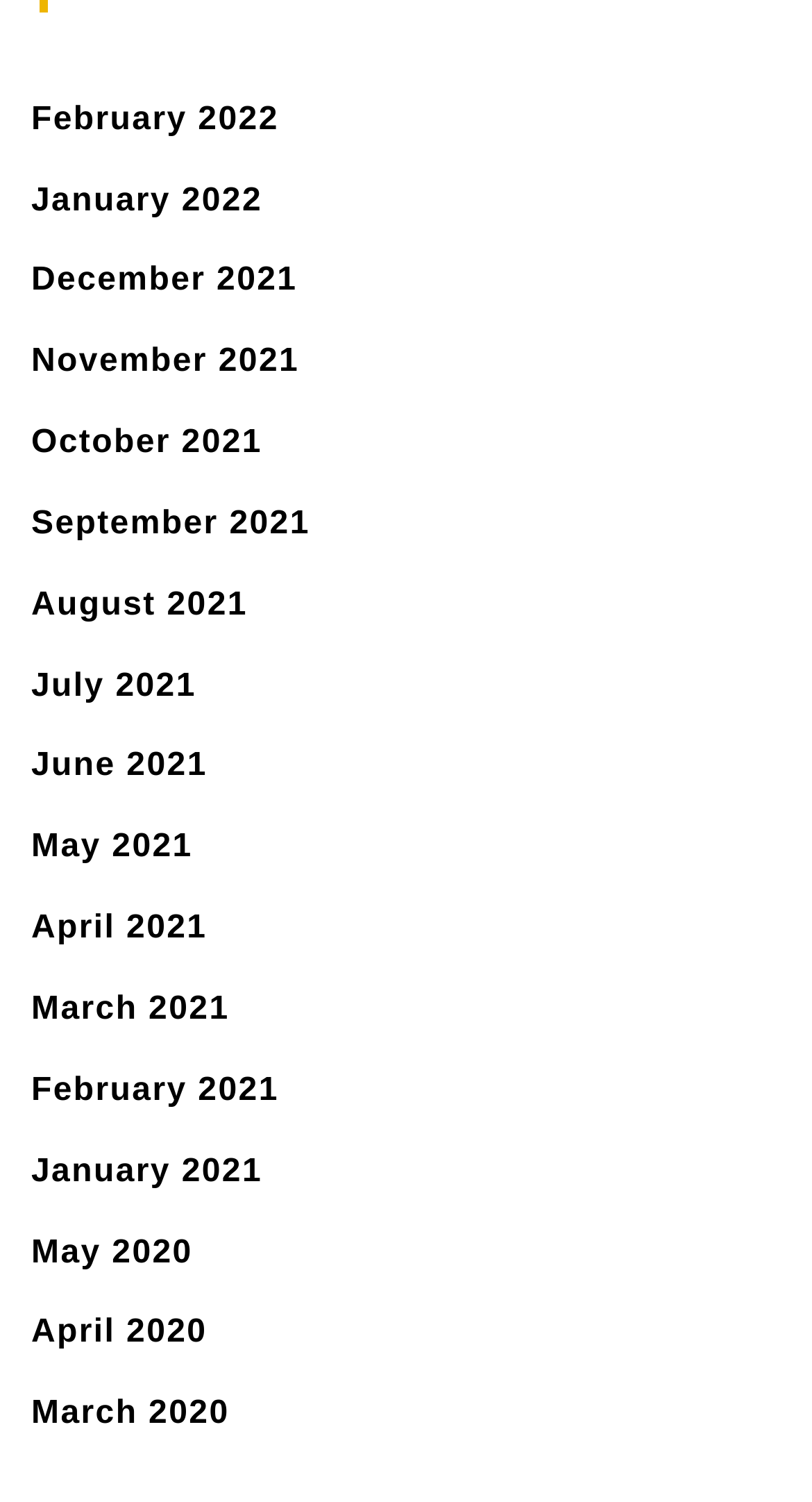Please examine the image and answer the question with a detailed explanation:
What is the earliest month listed?

I examined the links on the webpage and found that the earliest month listed is May 2020, which is located at the bottom of the list.